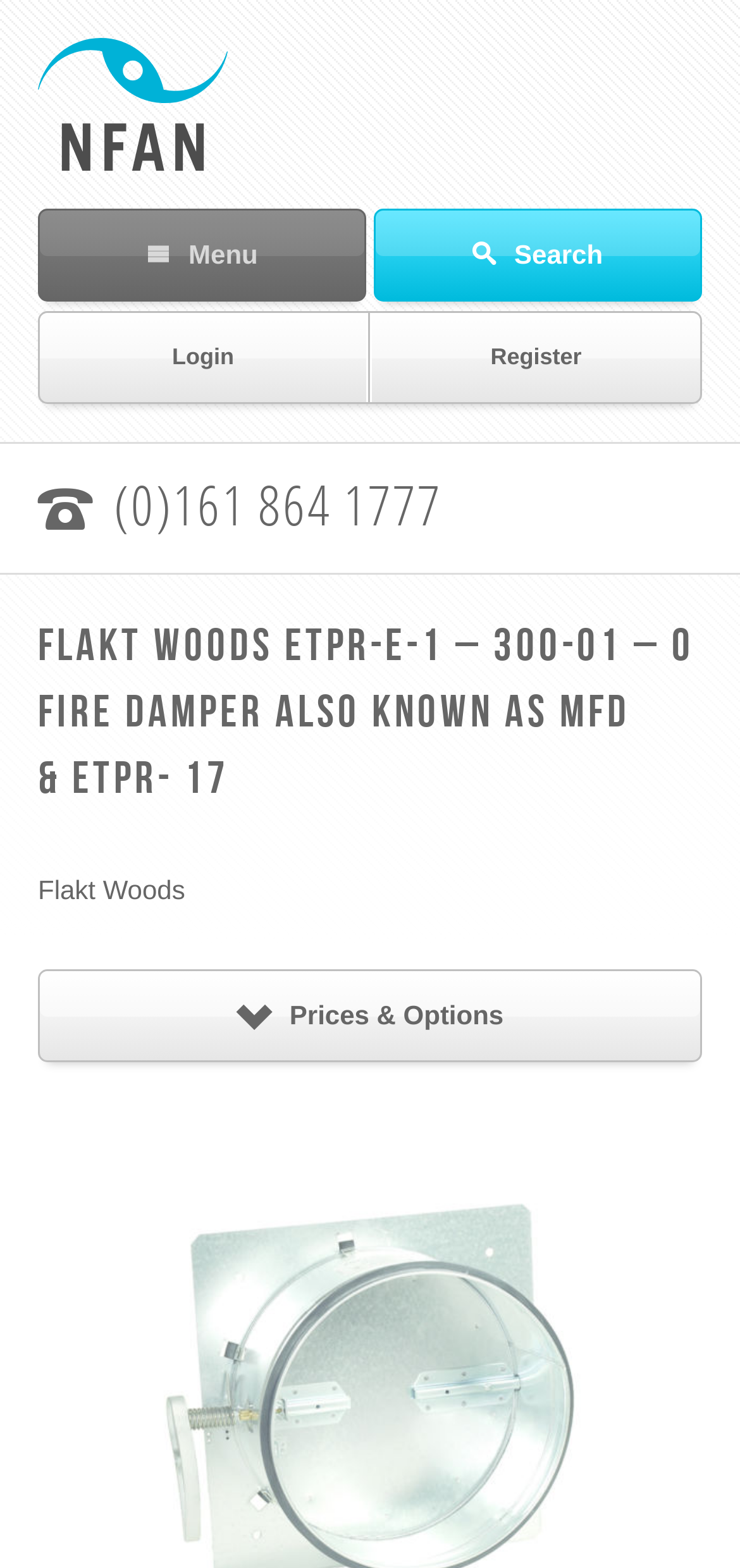Provide a brief response using a word or short phrase to this question:
What is the company that supplies the ETPR-E-1 fire damper?

Northern Fan Supplies